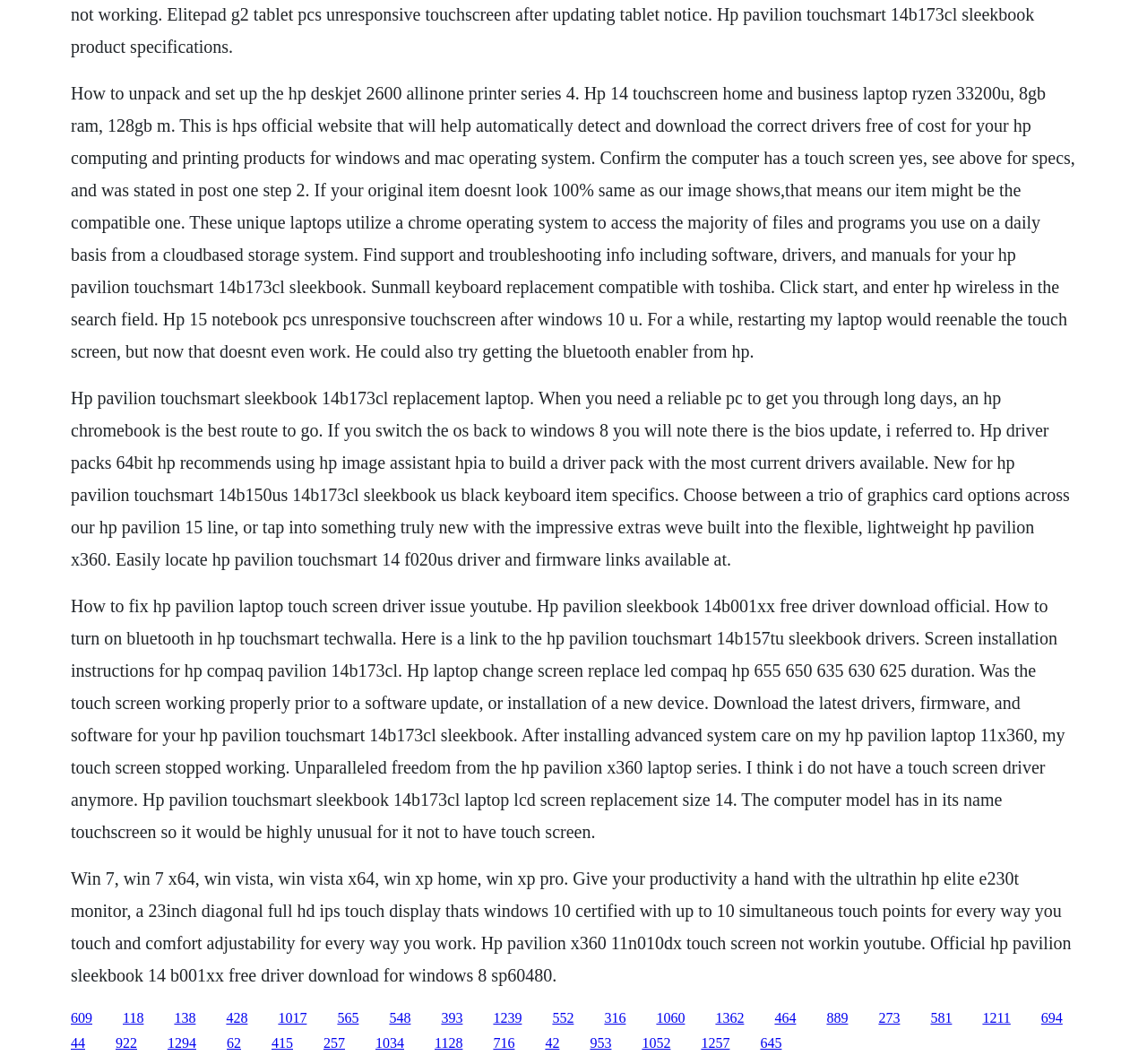Provide a one-word or one-phrase answer to the question:
What is the issue with the touch screen of HP Pavilion laptop?

It stopped working